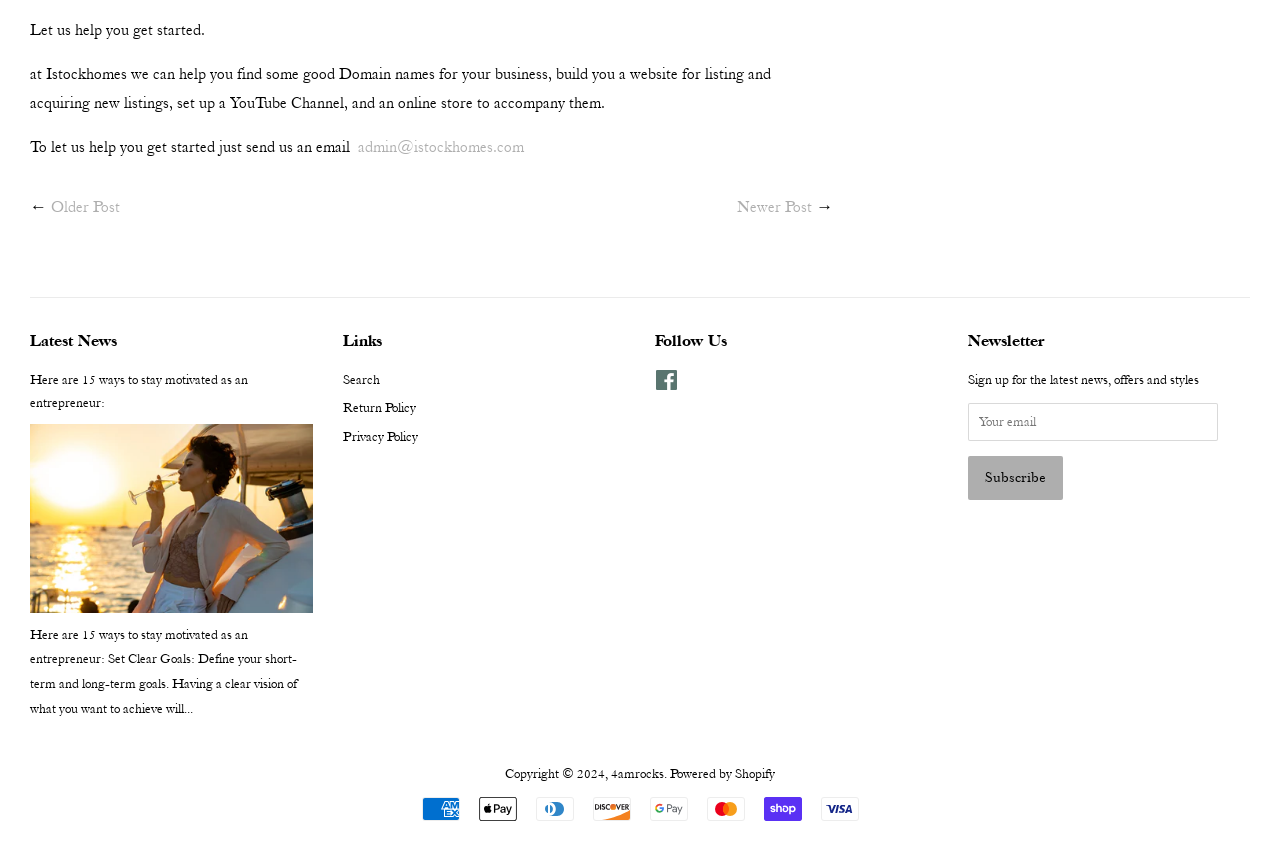Please identify the bounding box coordinates for the region that you need to click to follow this instruction: "Read the latest news".

[0.023, 0.385, 0.091, 0.408]